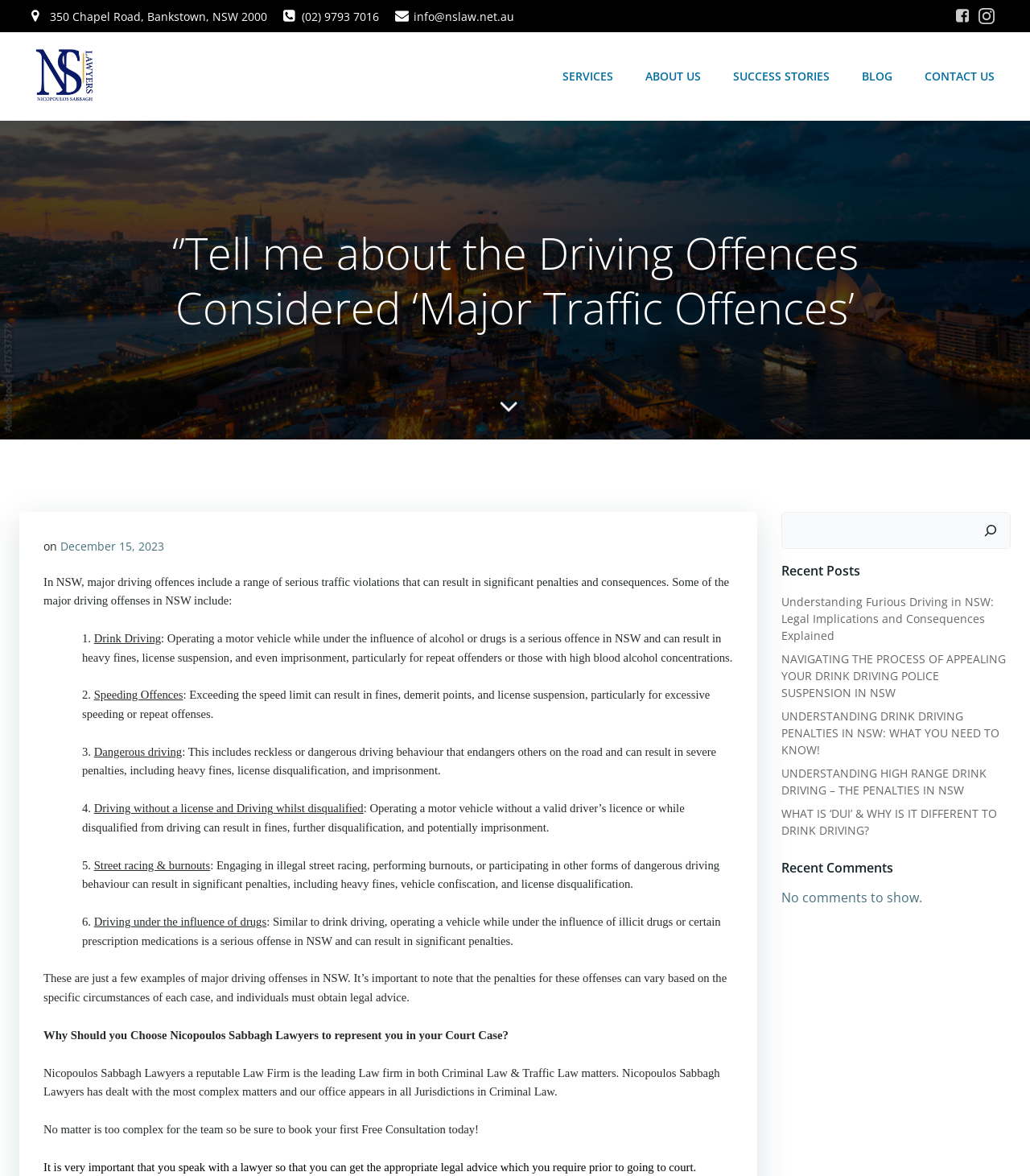What is the address of Nicopoulos Sabbagh Lawyers?
Ensure your answer is thorough and detailed.

I found the address by looking at the static text element at the top of the webpage, which contains the address '350 Chapel Road, Bankstown, NSW 2000'.